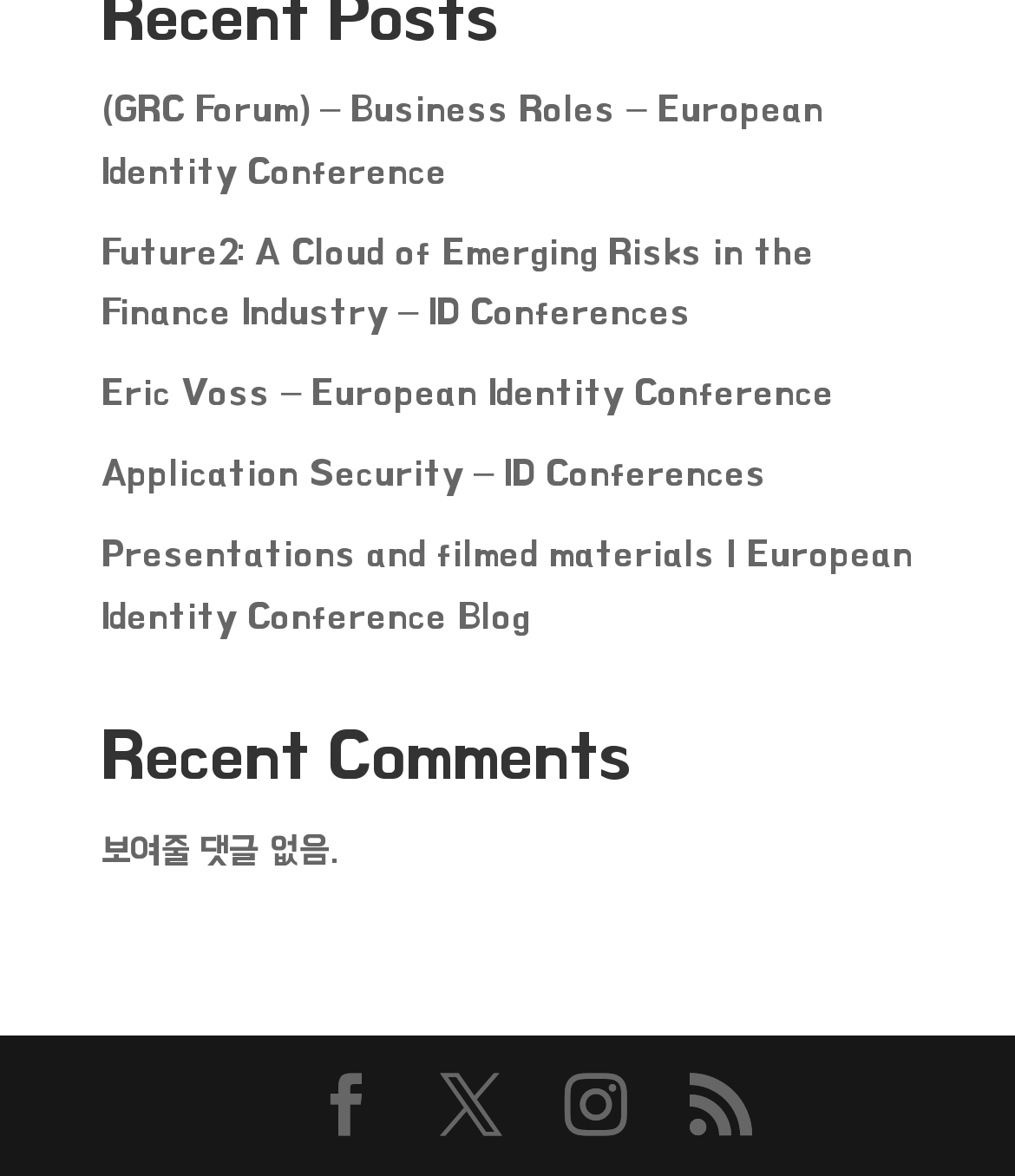Identify the bounding box coordinates of the specific part of the webpage to click to complete this instruction: "visit GRC Forum".

[0.1, 0.075, 0.812, 0.161]